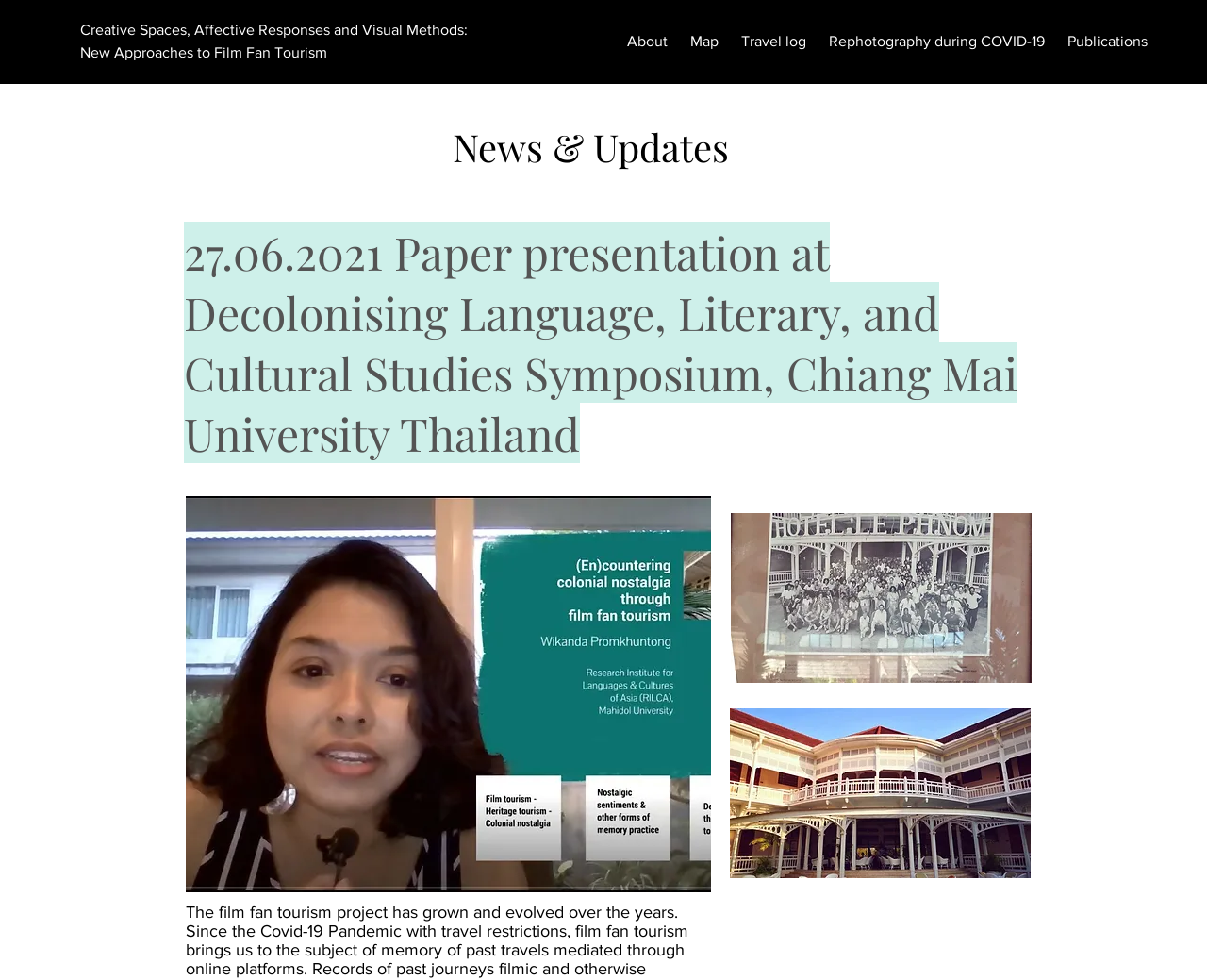How many navigation links are there?
Could you answer the question in a detailed manner, providing as much information as possible?

I counted the number of link elements under the navigation element with the text 'Site', which are 'About', 'Map', 'Travel log', 'Rephotography during COVID-19', and 'Publications', and found that there are six navigation links.